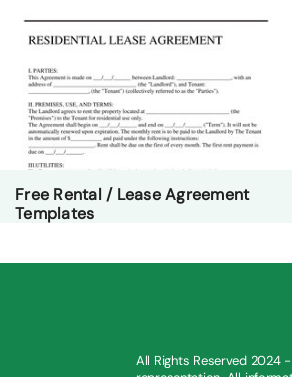What information is suggested to be filled in the placeholders?
Look at the webpage screenshot and answer the question with a detailed explanation.

The image shows placeholders below the title, suggesting that essential details such as the names of the landlord and tenant, as well as the property address, need to be filled in to customize the template.